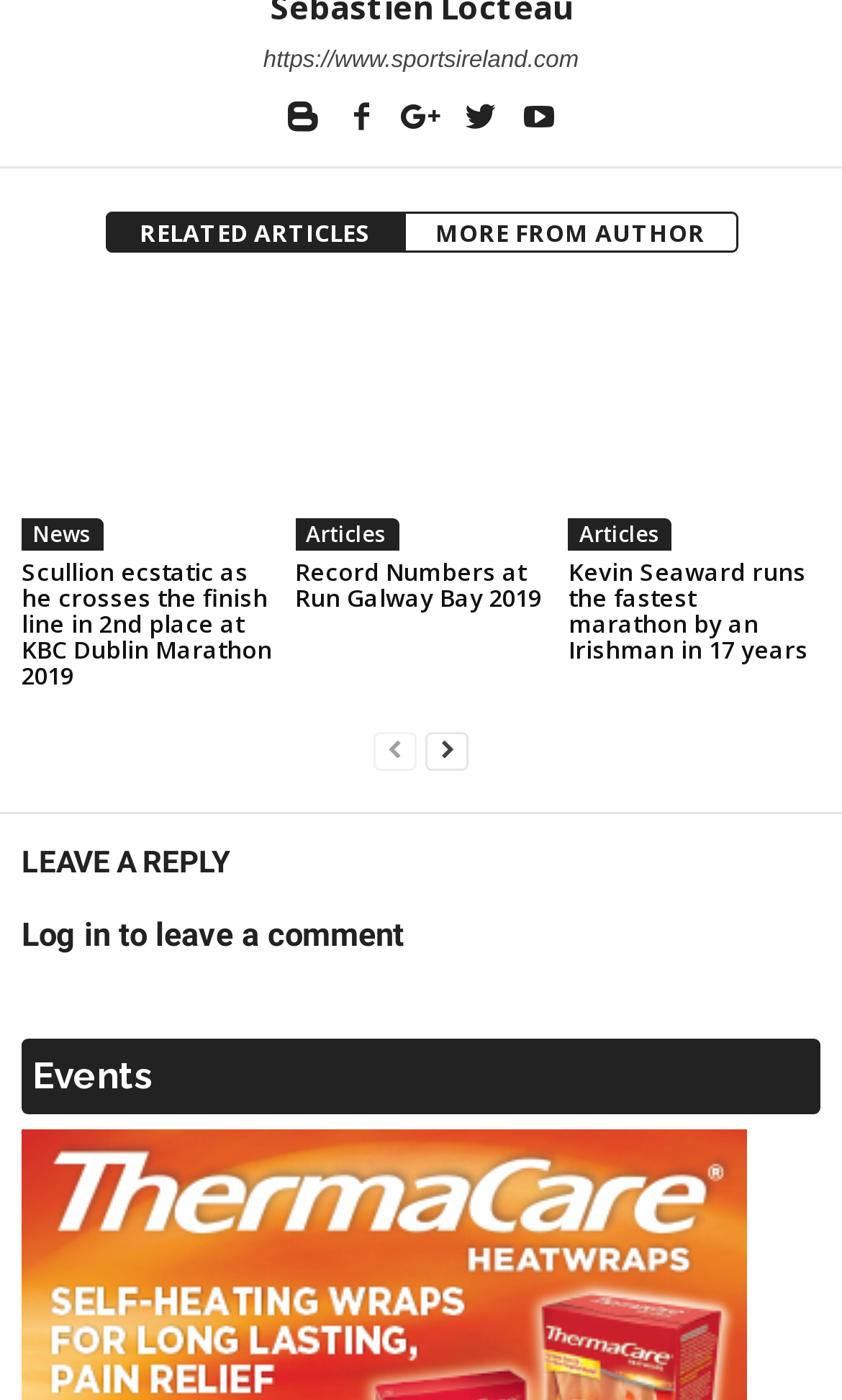What is the category of the article 'Scullion ecstatic as he crosses the finish line in 2nd place at KBC Dublin Marathon 2019'?
Respond with a short answer, either a single word or a phrase, based on the image.

News